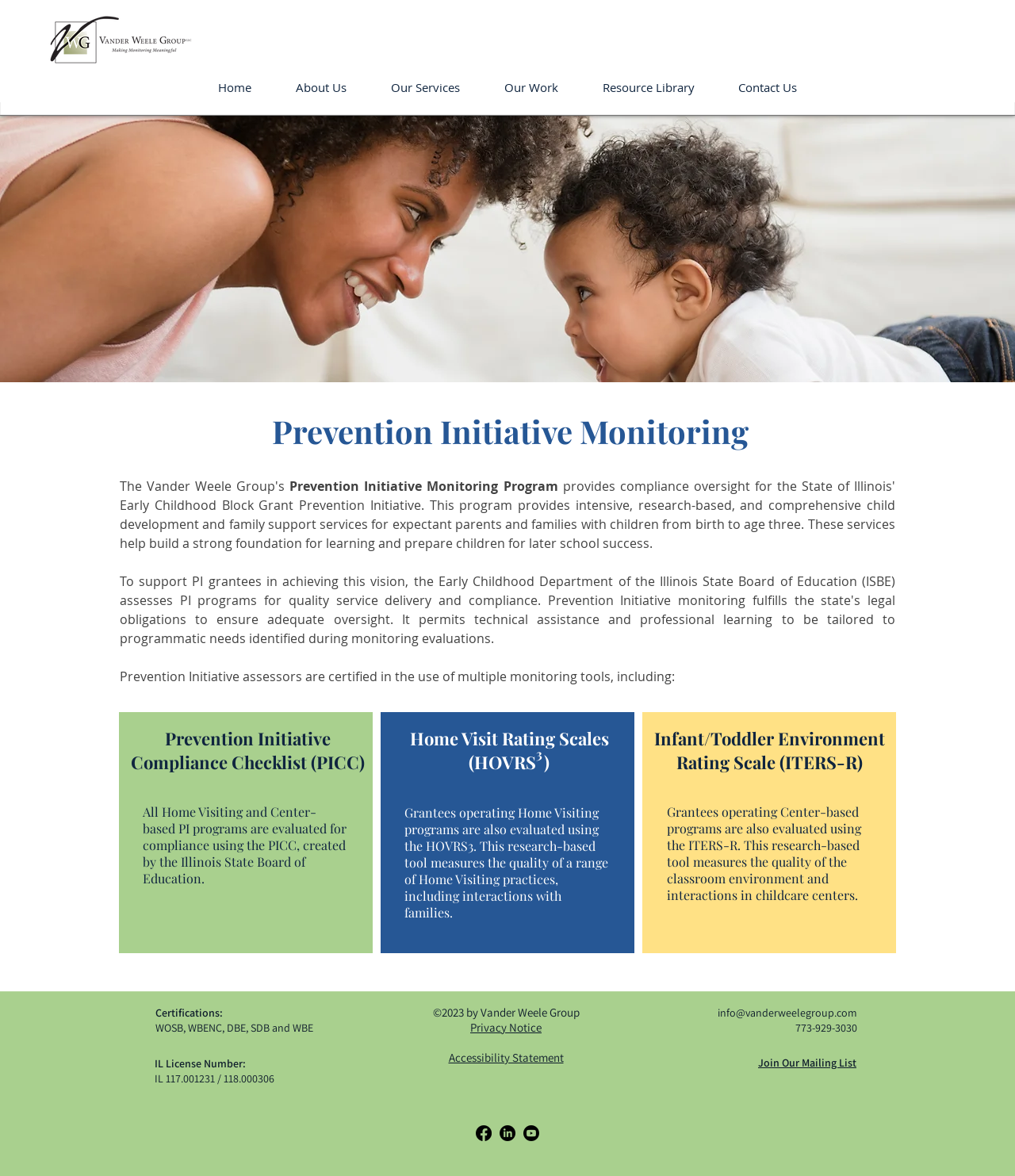Locate the UI element described as follows: "Accessibility Statement". Return the bounding box coordinates as four float numbers between 0 and 1 in the order [left, top, right, bottom].

[0.442, 0.893, 0.555, 0.906]